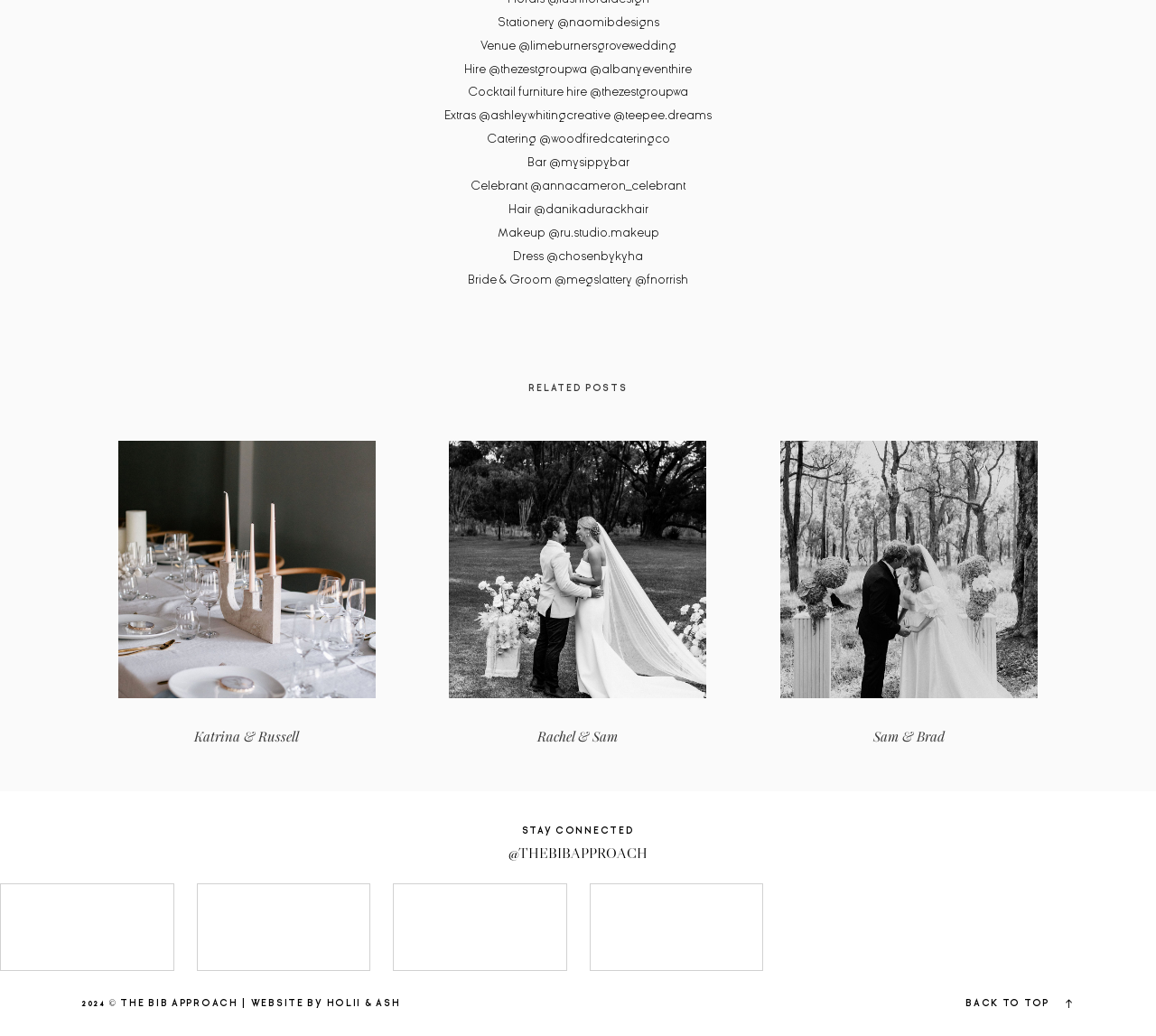What is the name of the wedding venue?
Based on the screenshot, provide your answer in one word or phrase.

Limeburners Grove